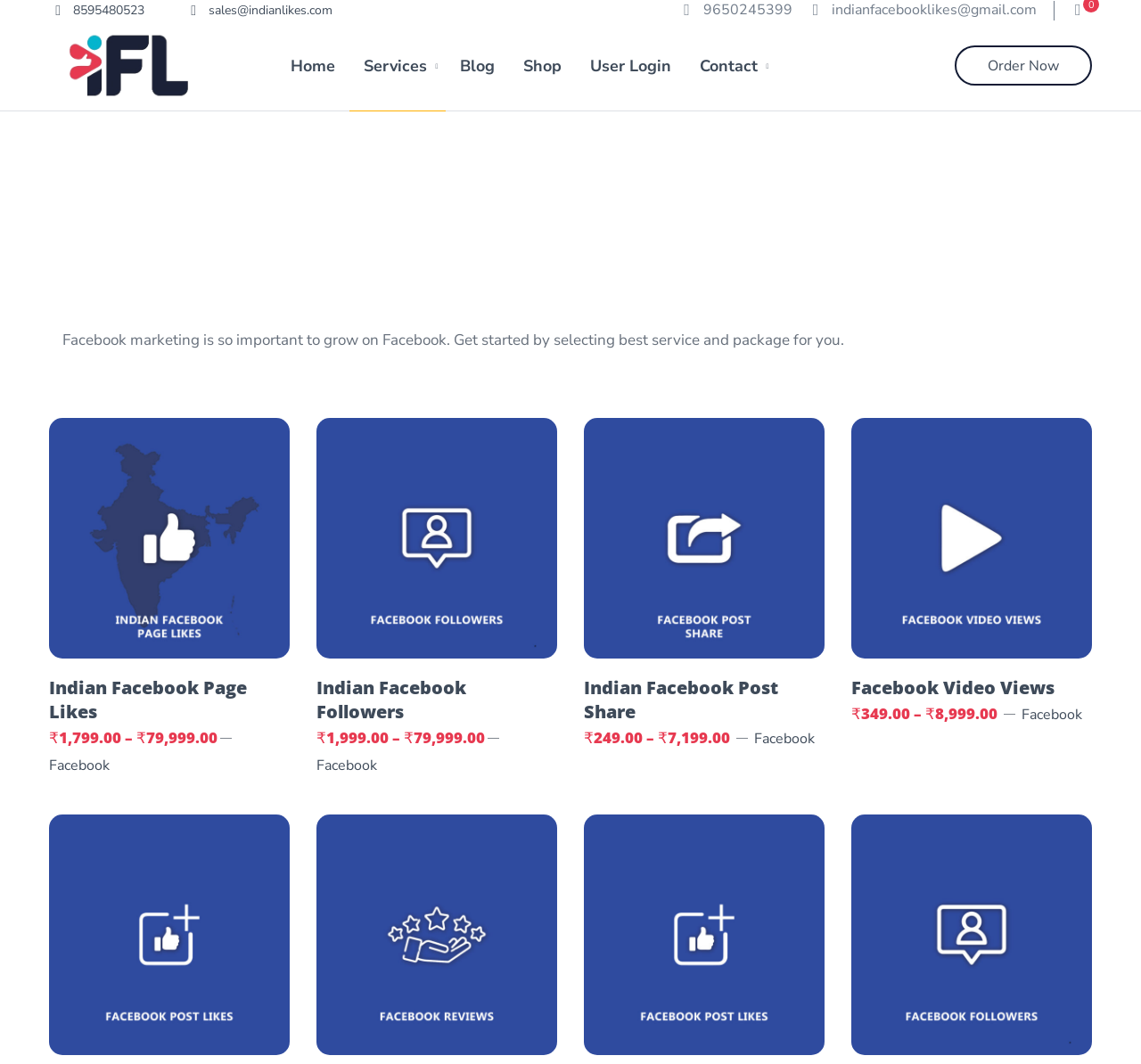Please locate the bounding box coordinates of the element that needs to be clicked to achieve the following instruction: "Click on the 'Home' link". The coordinates should be four float numbers between 0 and 1, i.e., [left, top, right, bottom].

[0.242, 0.019, 0.306, 0.104]